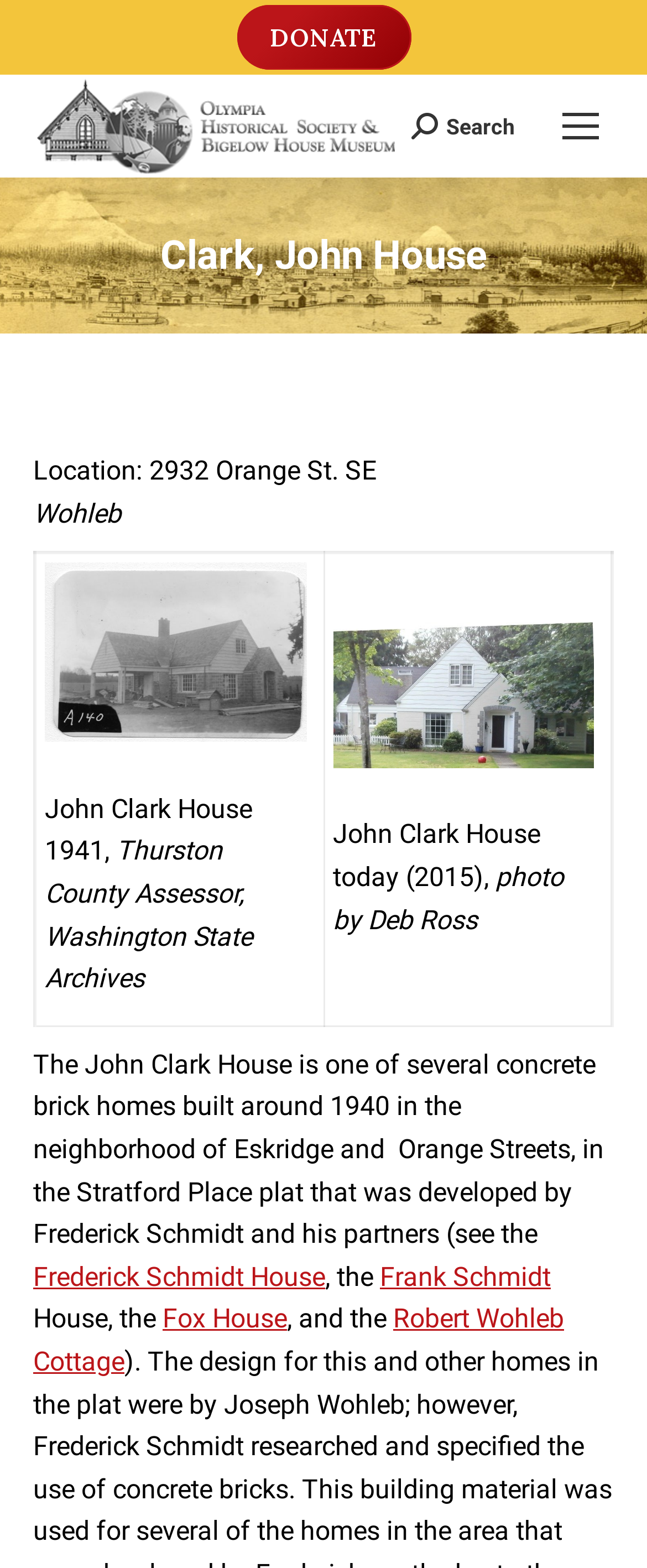Identify the bounding box for the described UI element: "parent_node: EMAIL ADDRESS* name="email"".

None